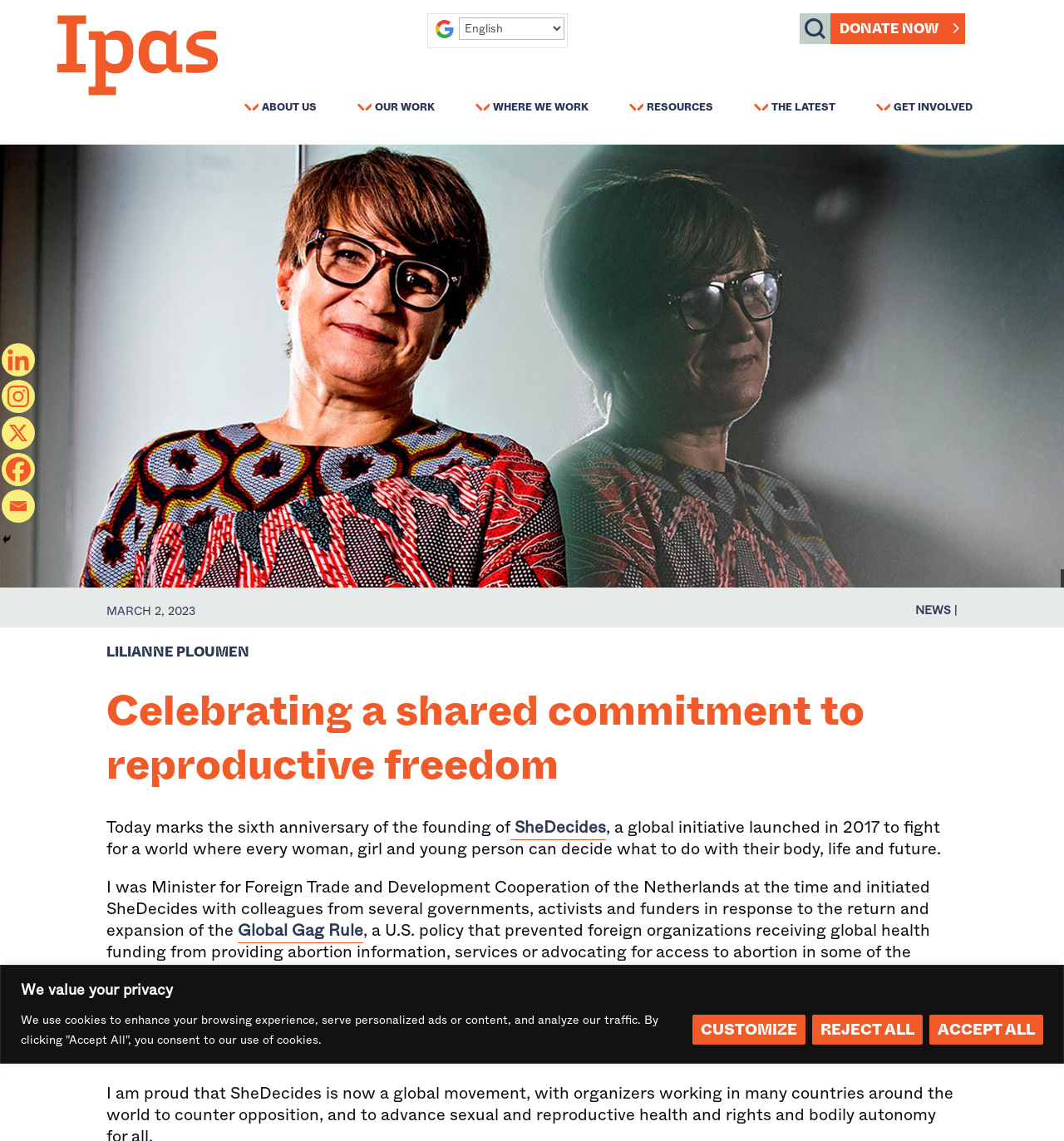Refer to the image and answer the question with as much detail as possible: What is the name of the person who initiated SheDecides?

The question is asking about the name of the person who initiated SheDecides. By reading the text, we can find the answer in the sentence 'I was Minister for Foreign Trade and Development Cooperation of the Netherlands at the time and initiated SheDecides with colleagues from several governments, activists and funders...' and then looking at the link 'LILIANNE PLOUMEN' which is mentioned as the initiator.